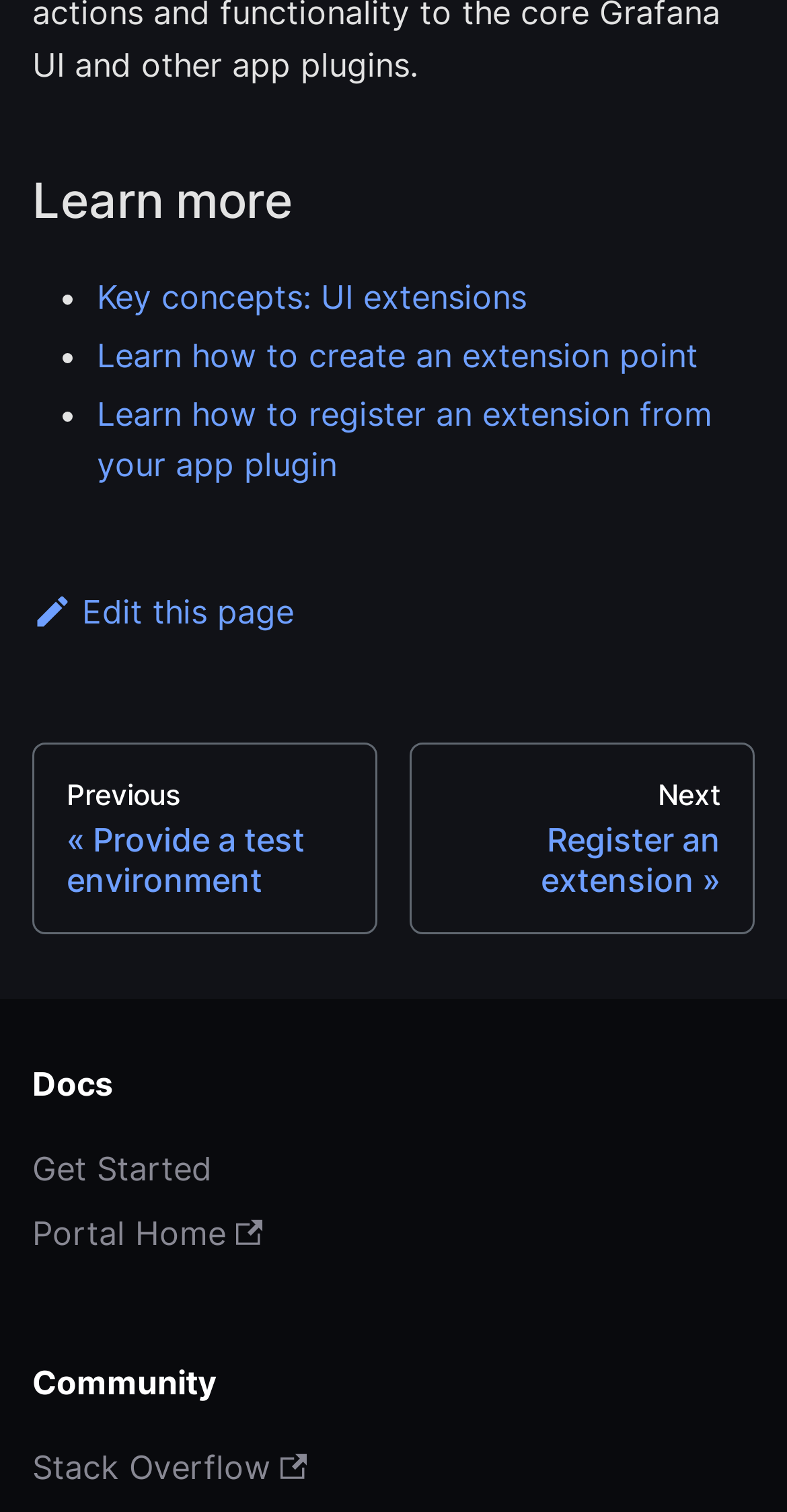From the element description: "​", extract the bounding box coordinates of the UI element. The coordinates should be expressed as four float numbers between 0 and 1, in the order [left, top, right, bottom].

[0.372, 0.113, 0.431, 0.152]